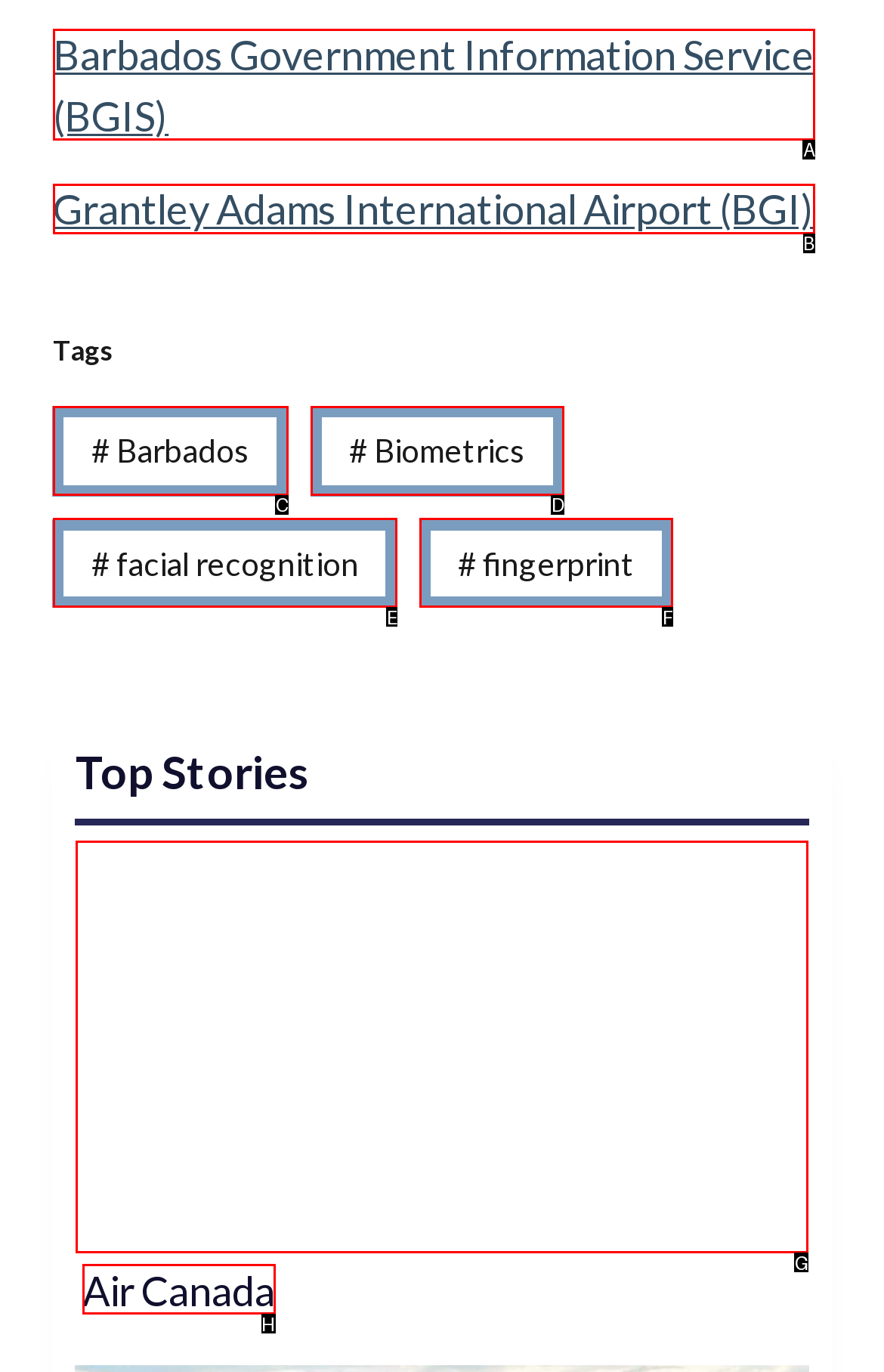For the given instruction: Go to LinkedIn, determine which boxed UI element should be clicked. Answer with the letter of the corresponding option directly.

None